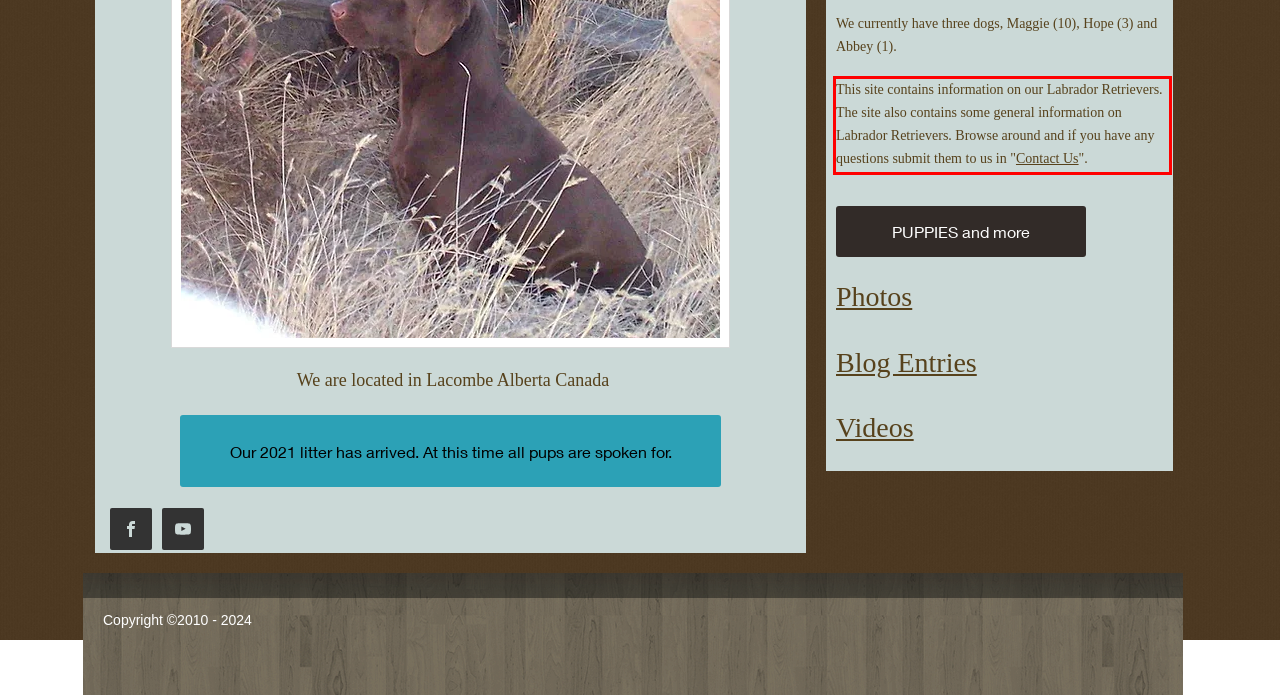You are given a screenshot of a webpage with a UI element highlighted by a red bounding box. Please perform OCR on the text content within this red bounding box.

This site contains information on our Labrador Retrievers. The site also contains some general information on Labrador Retrievers. Browse around and if you have any questions submit them to us in "Contact Us".